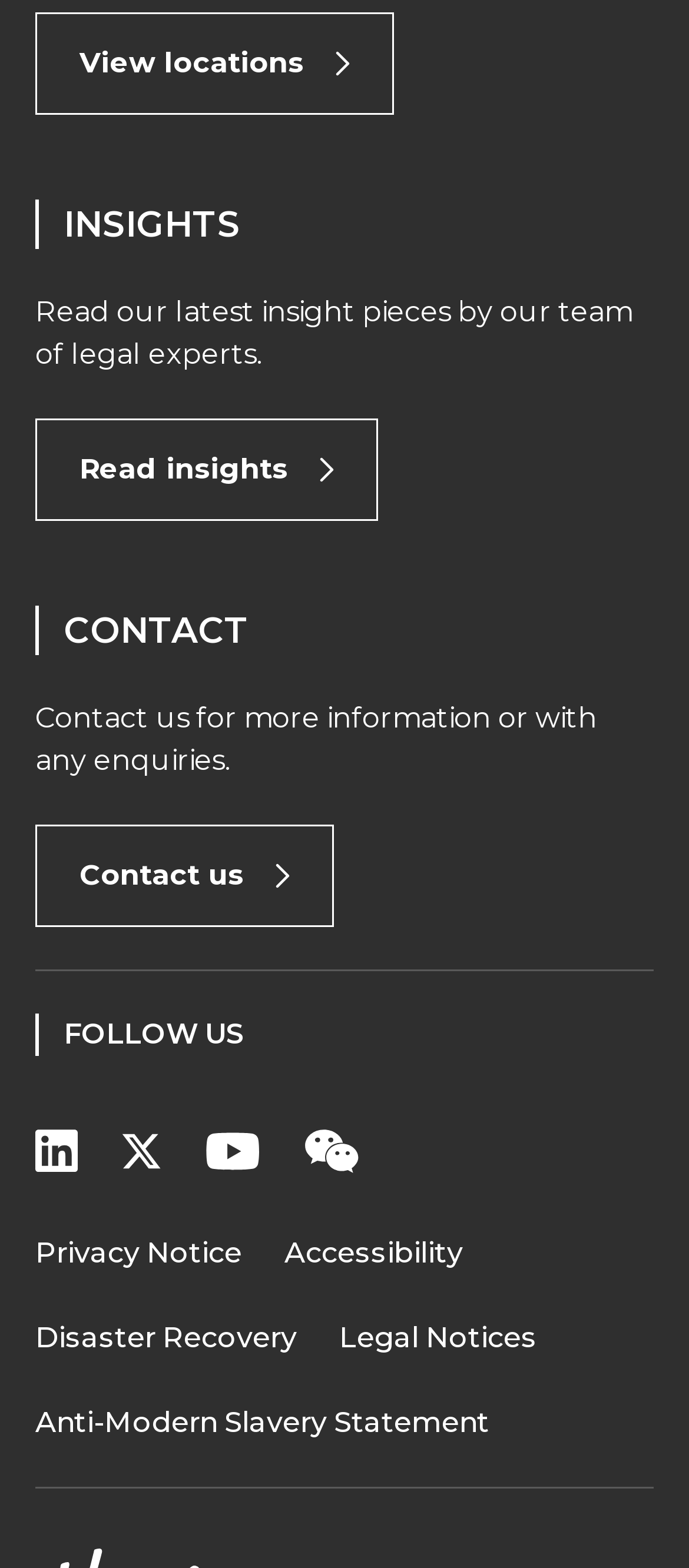Please provide a detailed answer to the question below based on the screenshot: 
What is the text above the 'Contact us' link?

The text above the 'Contact us' link is 'Contact us for more information or with any enquiries.' which is a StaticText element with a bounding box coordinate of [0.051, 0.447, 0.867, 0.495].